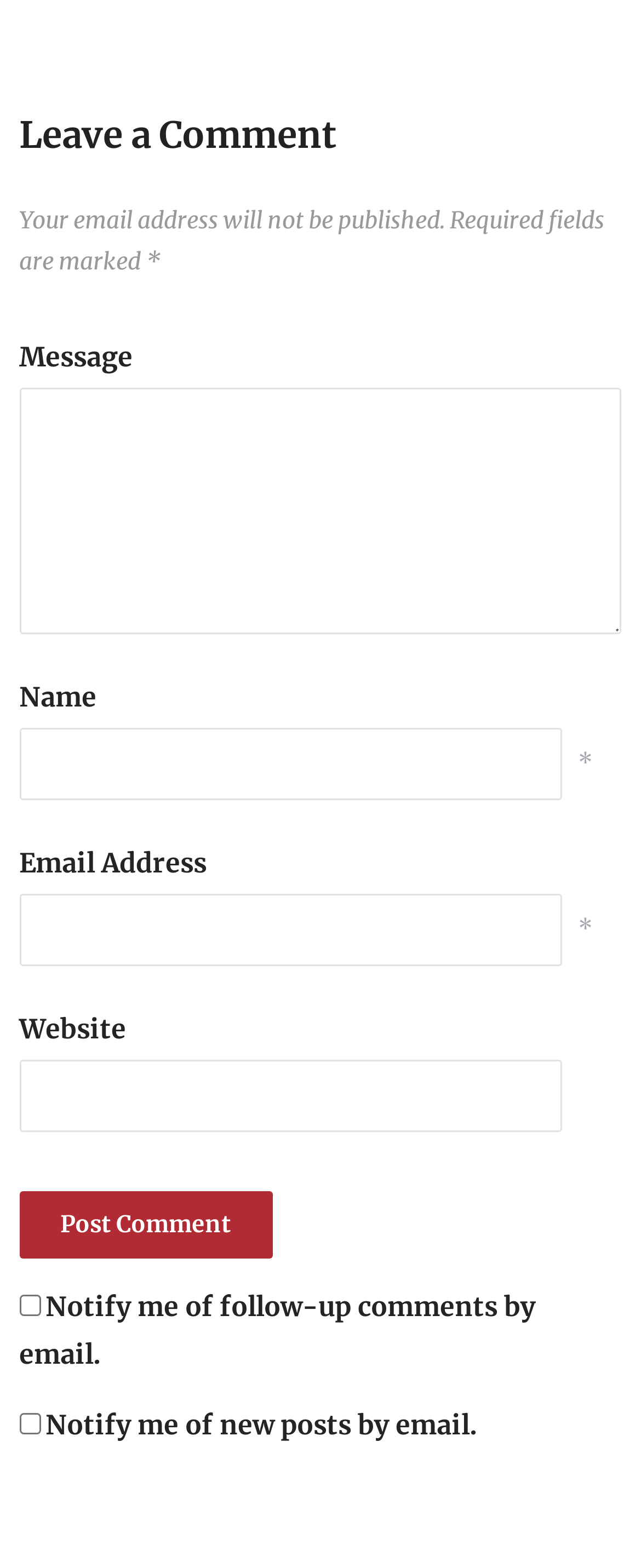Based on the image, provide a detailed response to the question:
What is the first field in the form?

The first field in the form is the 'Message' field, which is a required text field where the user can enter their comment. It is located at the top of the form.